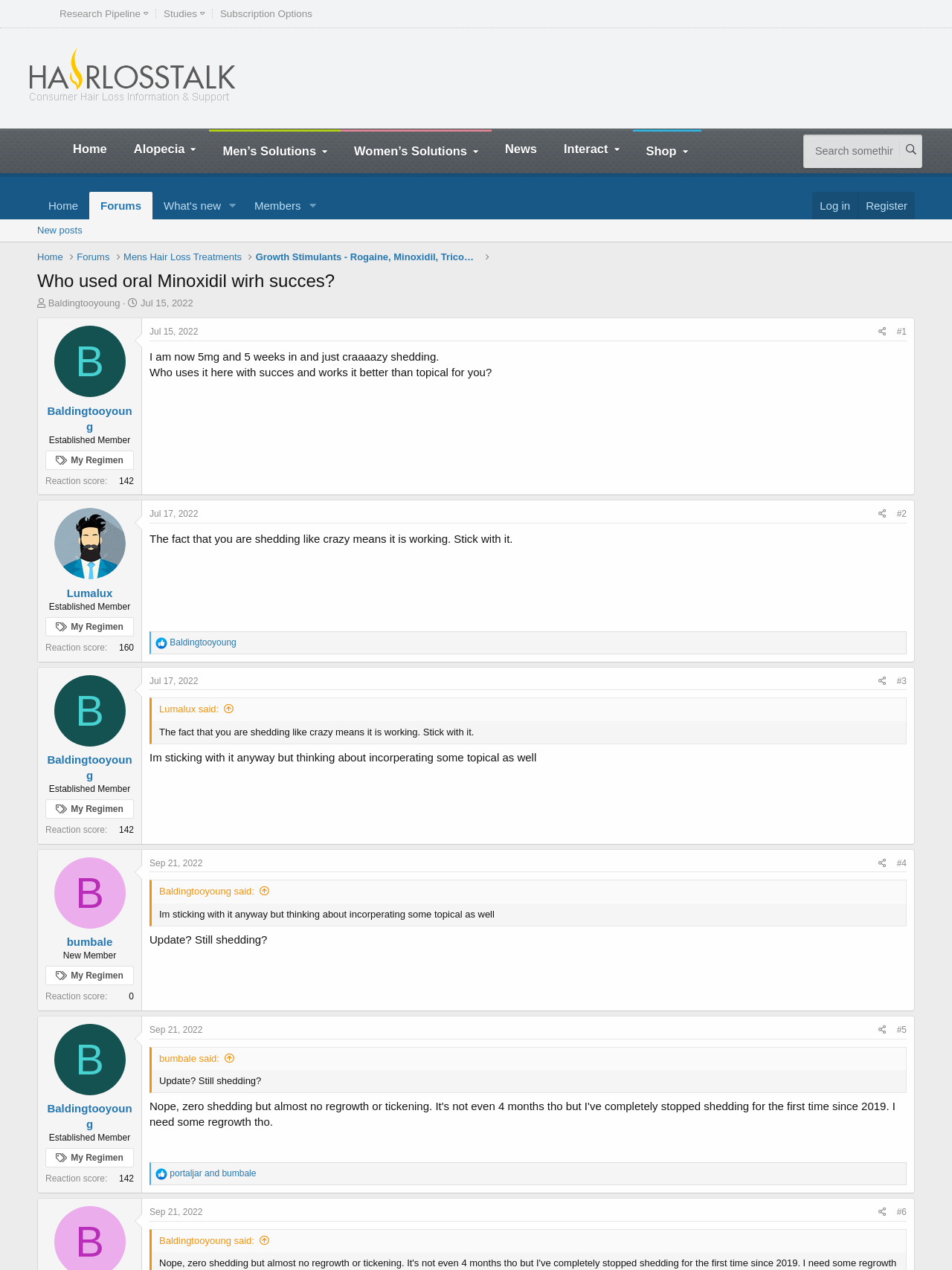Please specify the bounding box coordinates for the clickable region that will help you carry out the instruction: "Share the second post".

[0.917, 0.398, 0.936, 0.412]